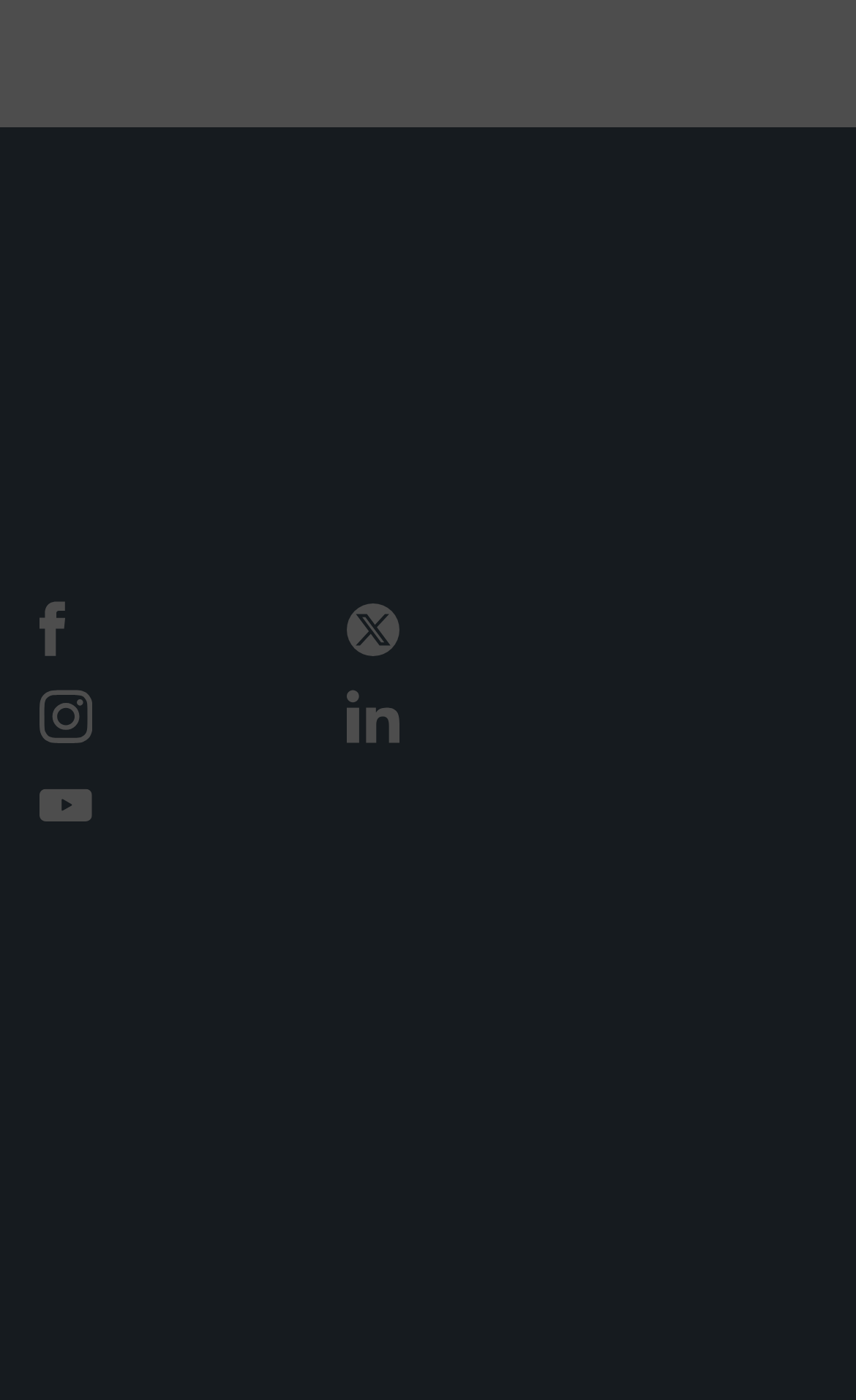Can you pinpoint the bounding box coordinates for the clickable element required for this instruction: "Contact us"? The coordinates should be four float numbers between 0 and 1, i.e., [left, top, right, bottom].

[0.047, 0.792, 0.294, 0.842]